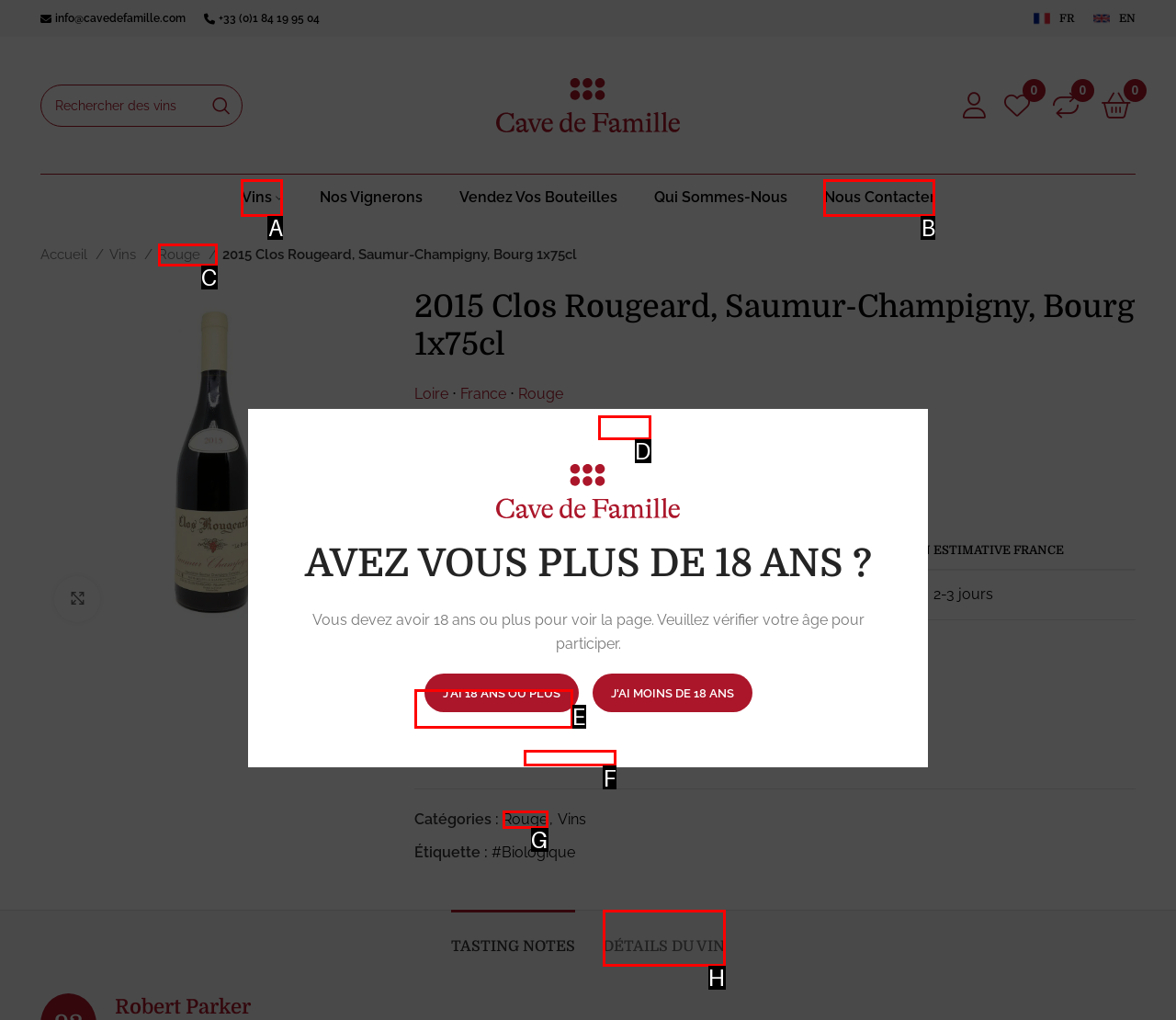Select the letter associated with the UI element you need to click to perform the following action: Compare wine prices
Reply with the correct letter from the options provided.

F